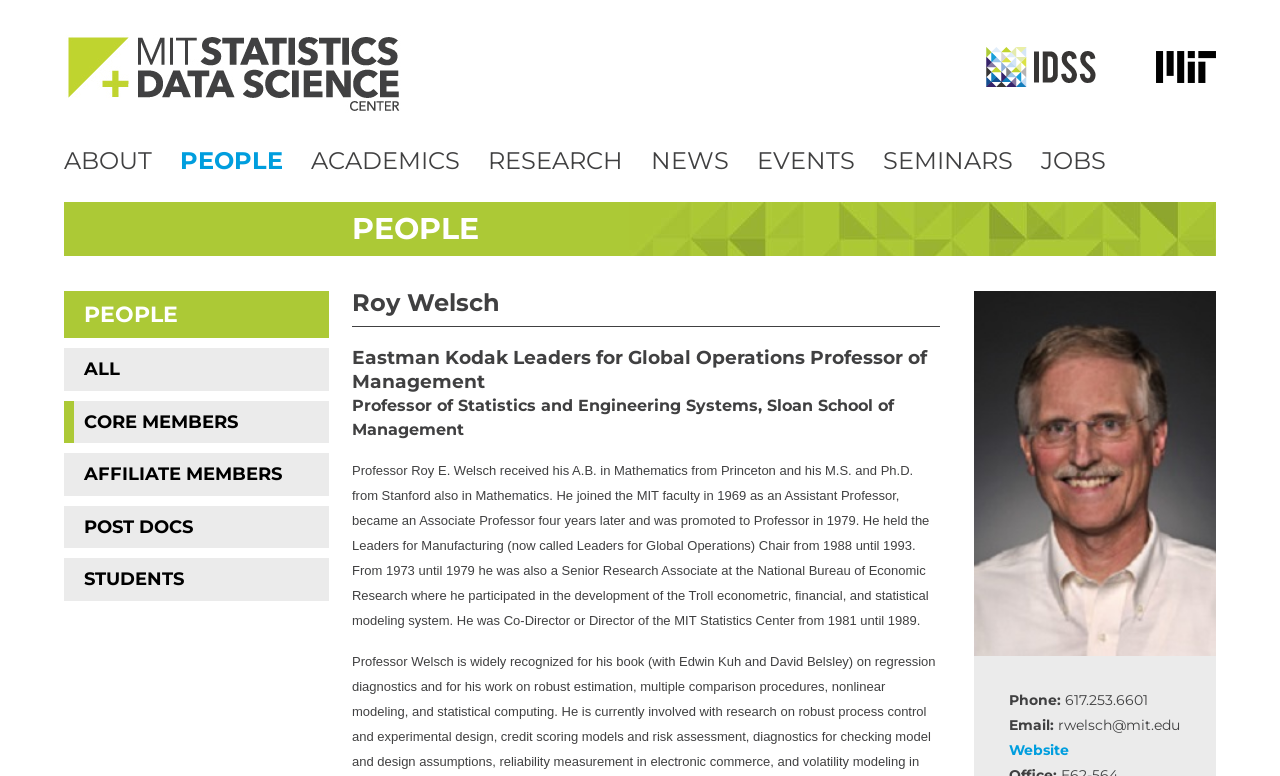Pinpoint the bounding box coordinates of the clickable area necessary to execute the following instruction: "visit MIT website". The coordinates should be given as four float numbers between 0 and 1, namely [left, top, right, bottom].

[0.903, 0.066, 0.95, 0.107]